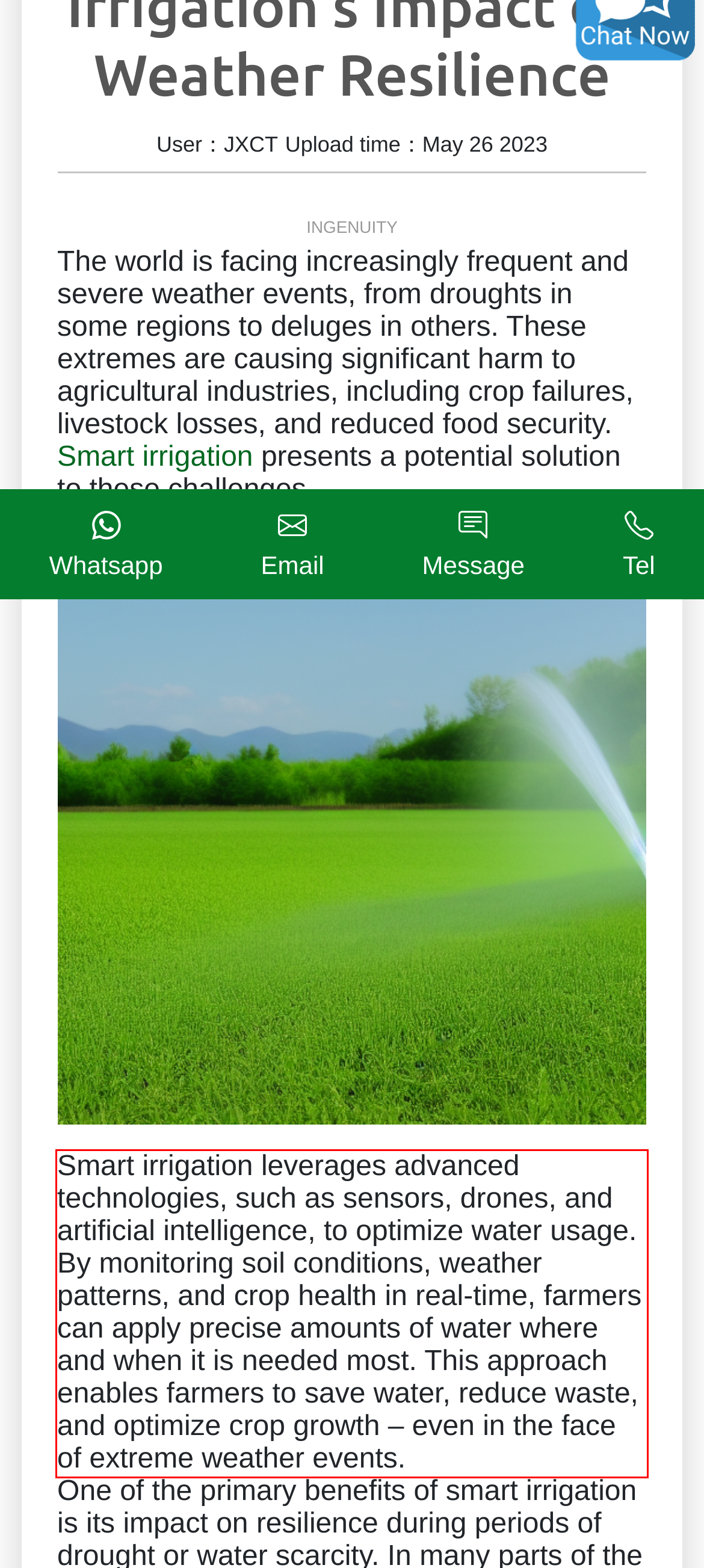Please analyze the screenshot of a webpage and extract the text content within the red bounding box using OCR.

Smart irrigation leverages advanced technologies, such as sensors, drones, and artificial intelligence, to optimize water usage. By monitoring soil conditions, weather patterns, and crop health in real-time, farmers can apply precise amounts of water where and when it is needed most. This approach enables farmers to save water, reduce waste, and optimize crop growth – even in the face of extreme weather events.